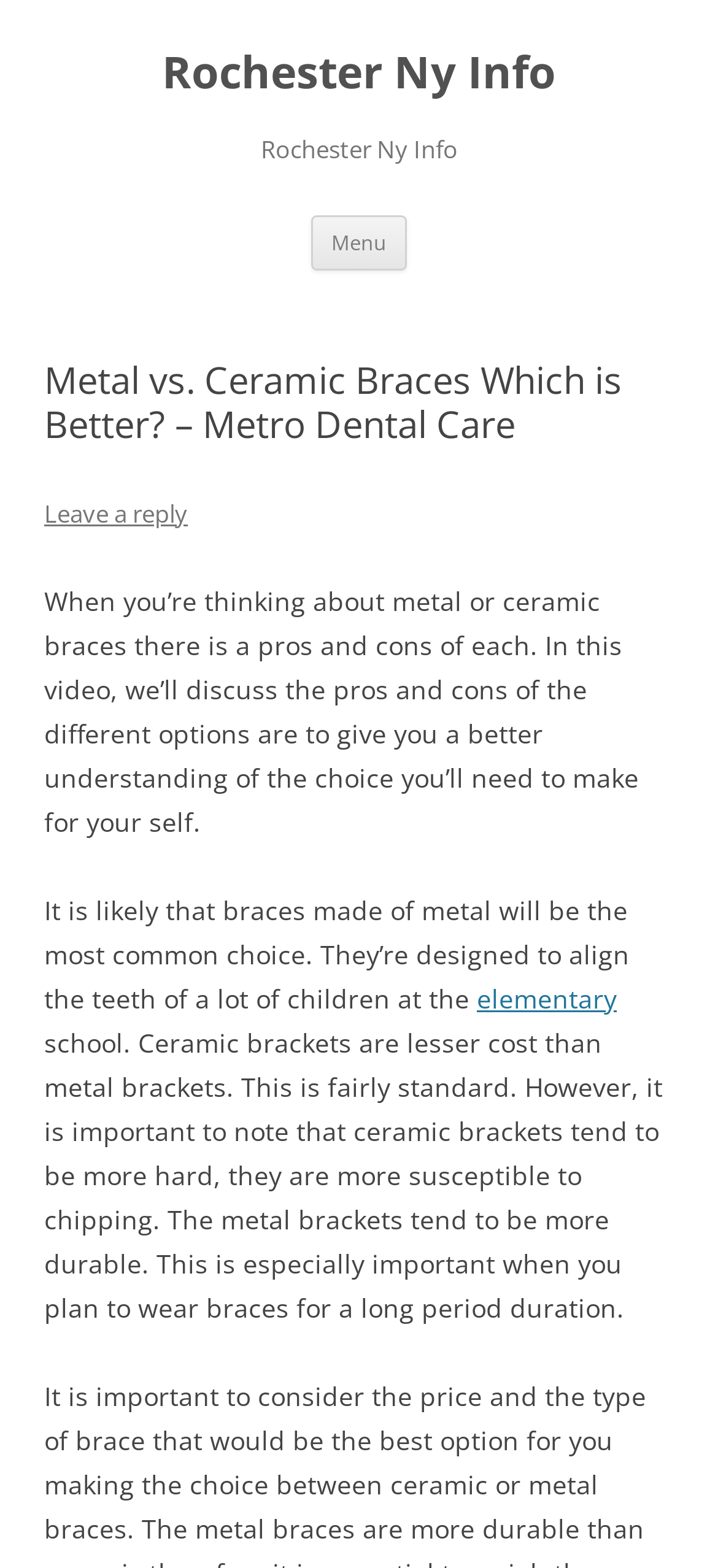Answer the question with a single word or phrase: 
What is the purpose of the video mentioned on this webpage?

To discuss pros and cons